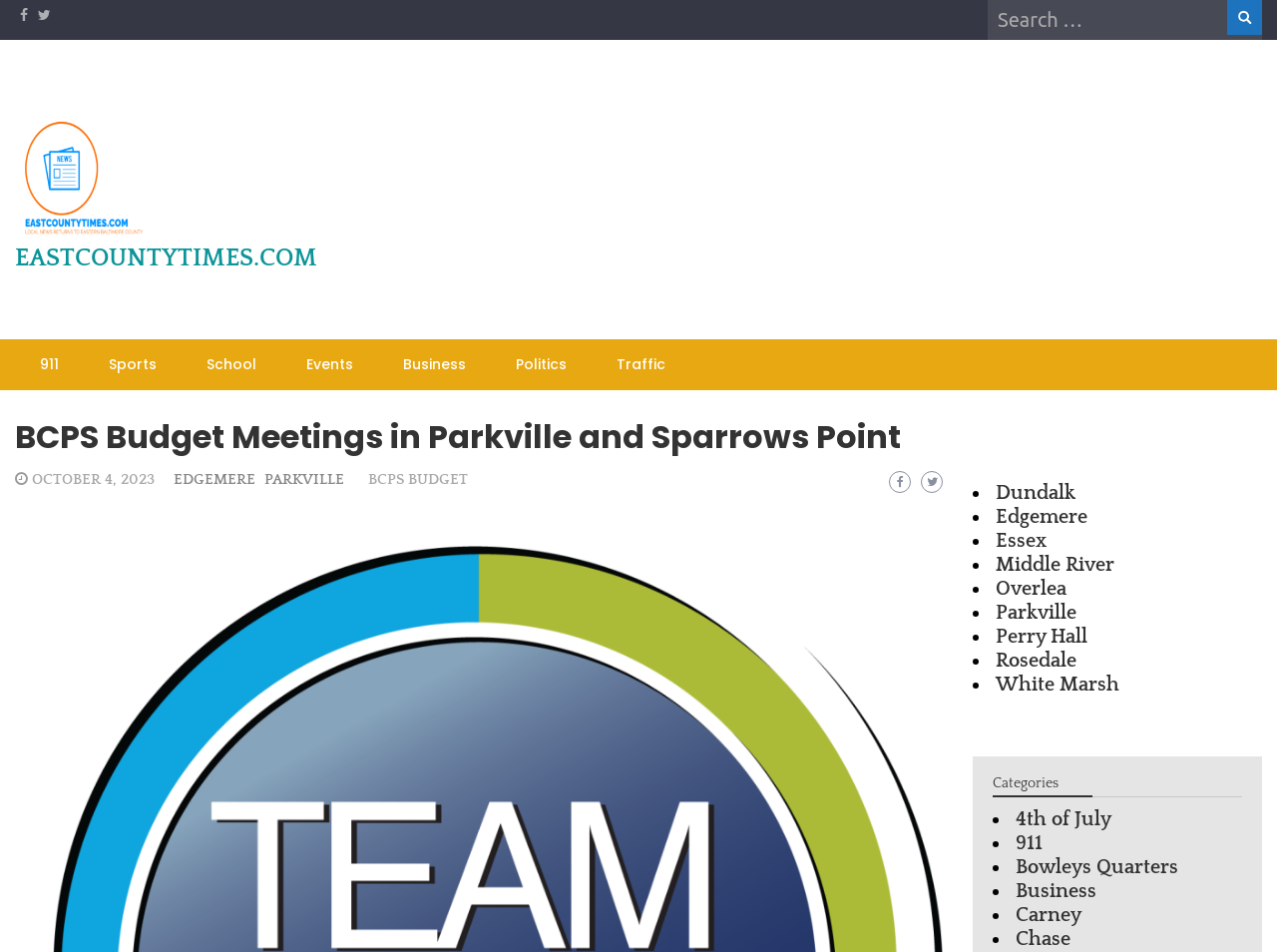Please determine the bounding box coordinates of the element's region to click in order to carry out the following instruction: "Search for something". The coordinates should be four float numbers between 0 and 1, i.e., [left, top, right, bottom].

[0.773, 0.0, 0.988, 0.037]